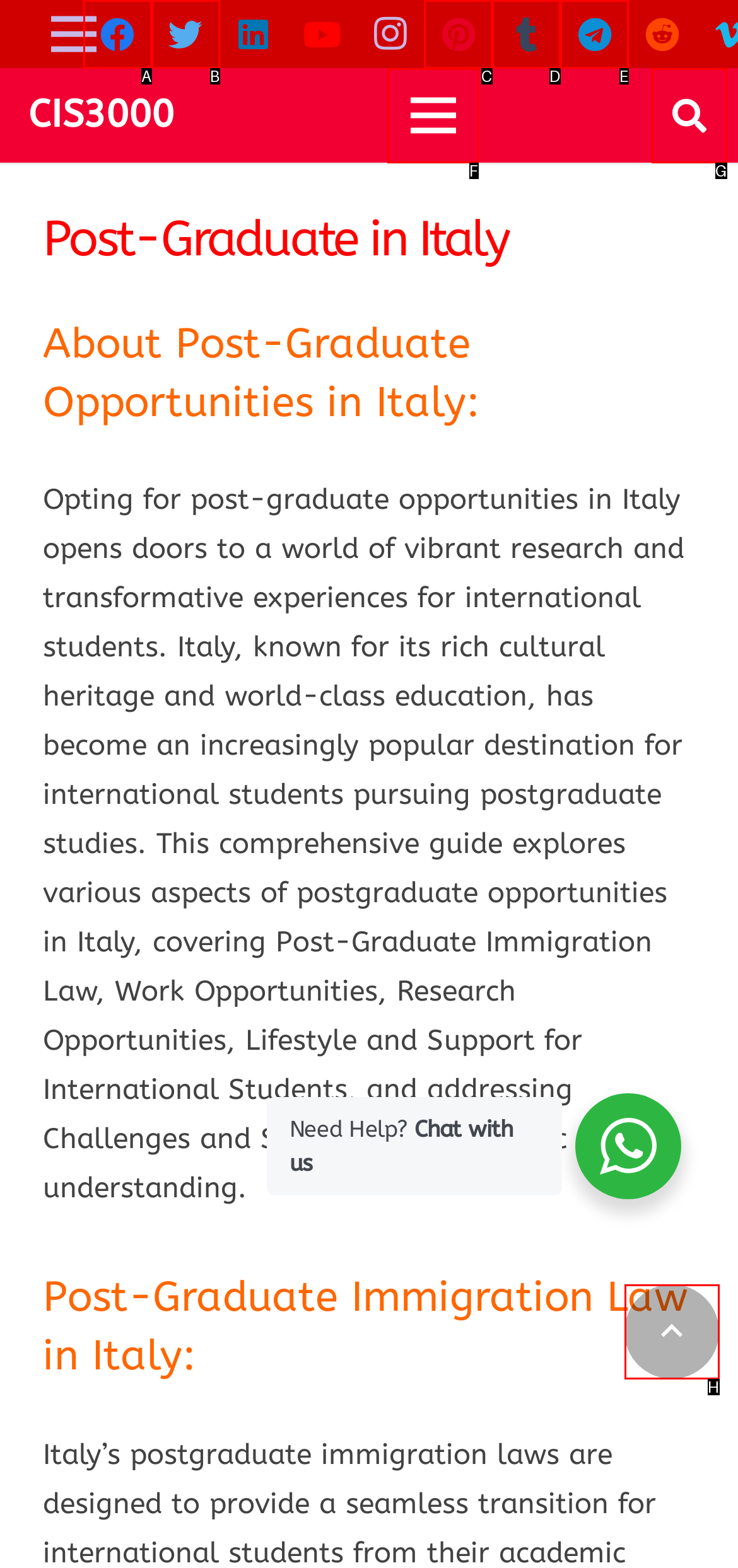Given the description: cookie preferences, choose the HTML element that matches it. Indicate your answer with the letter of the option.

None